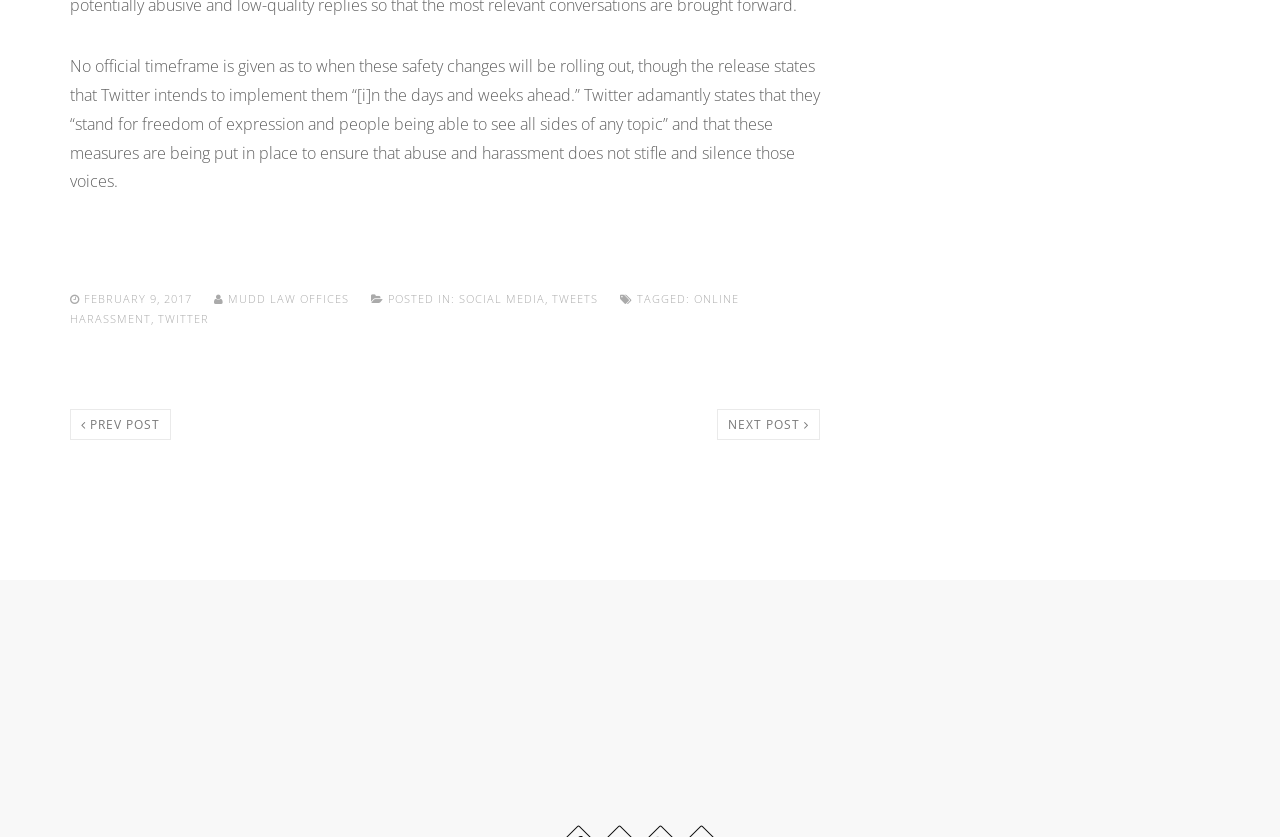Provide the bounding box coordinates of the UI element that matches the description: "Contact".

None